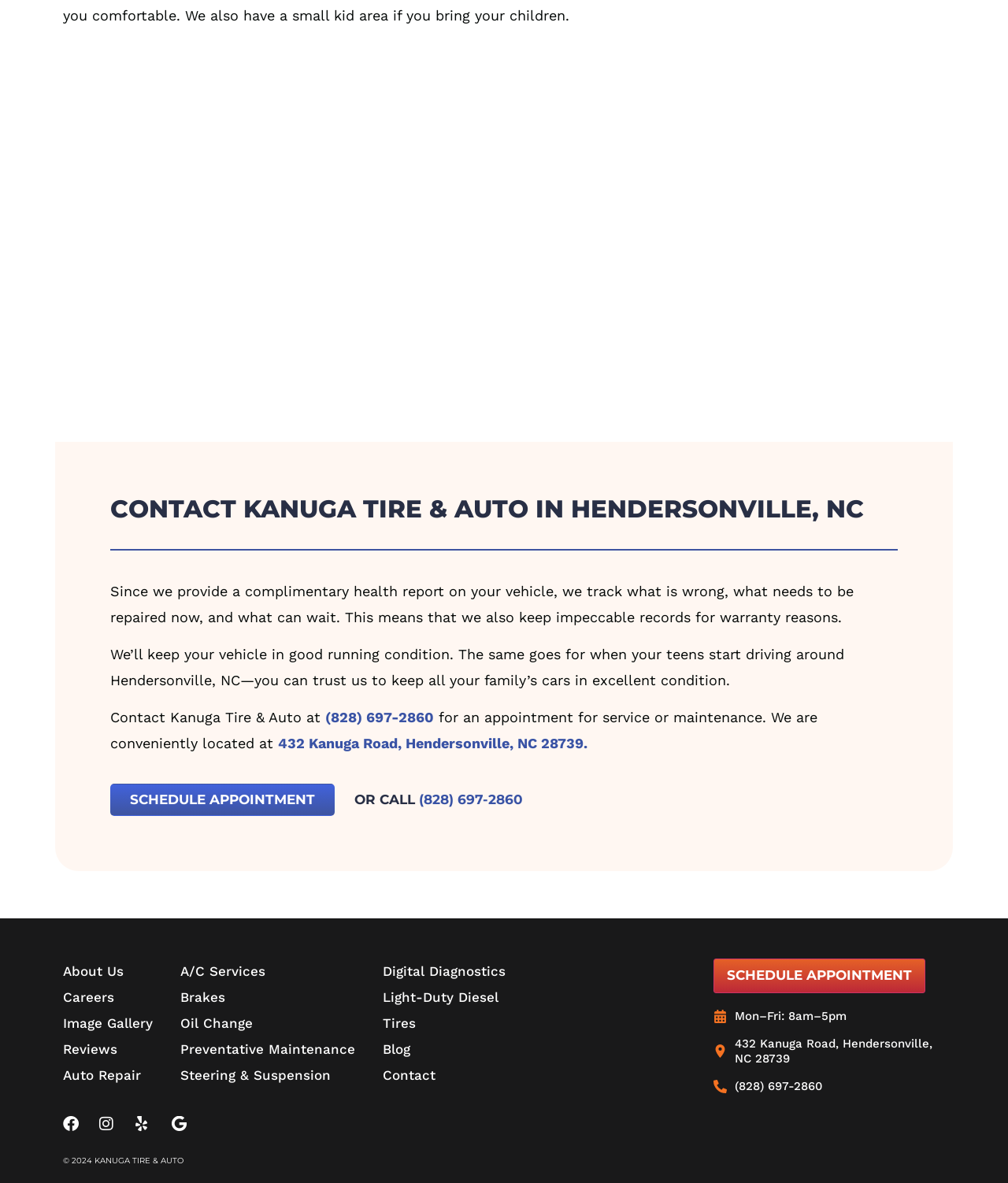Using the information in the image, could you please answer the following question in detail:
What type of services does Kanuga Tire & Auto offer?

I found the services offered by looking at the links at the bottom of the page. They include Auto Repair, A/C Services, Brakes, Oil Change, Preventative Maintenance, Steering & Suspension, Digital Diagnostics, Light-Duty Diesel, and Tires.